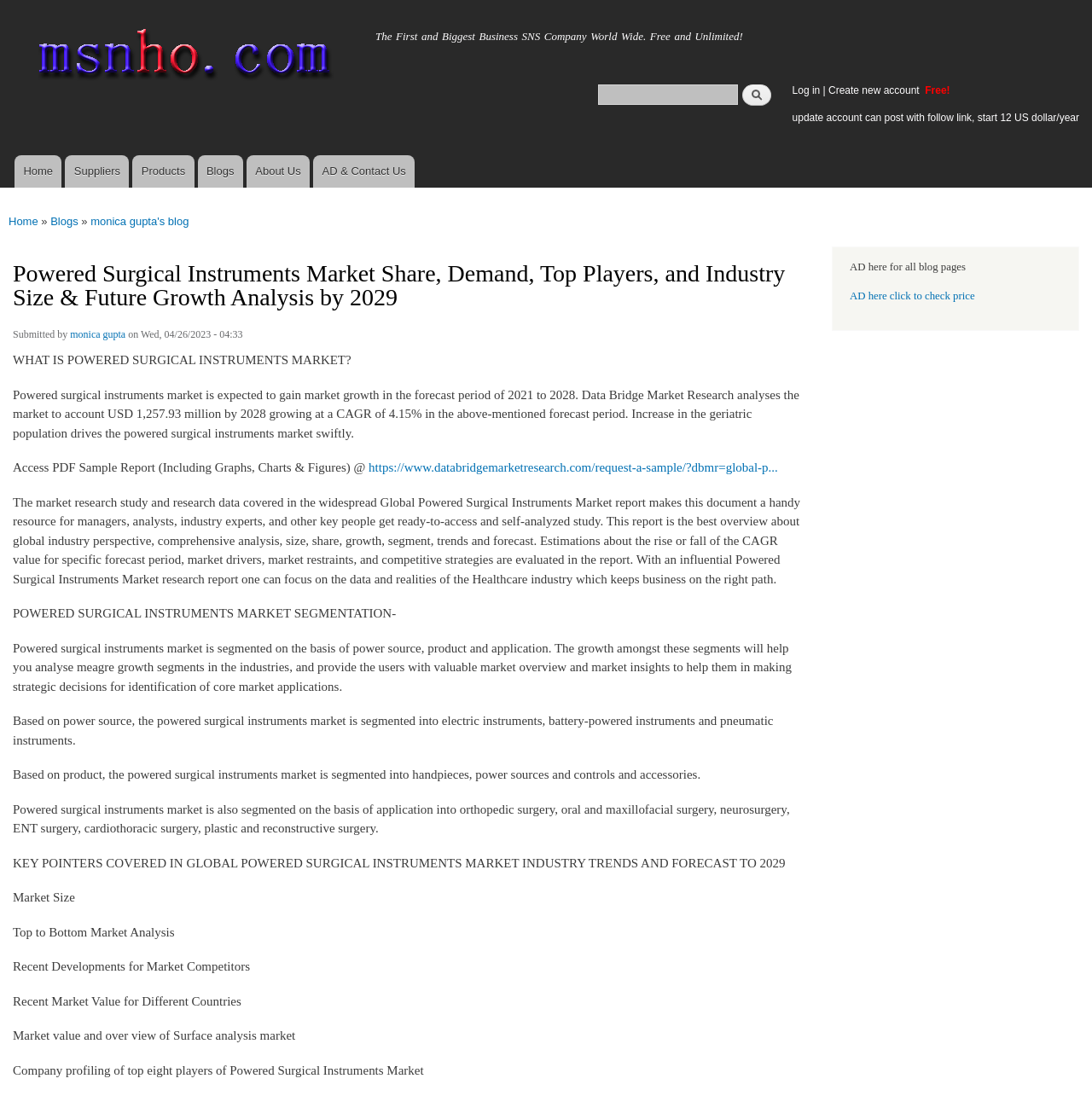Specify the bounding box coordinates of the area that needs to be clicked to achieve the following instruction: "Go to the home page".

None